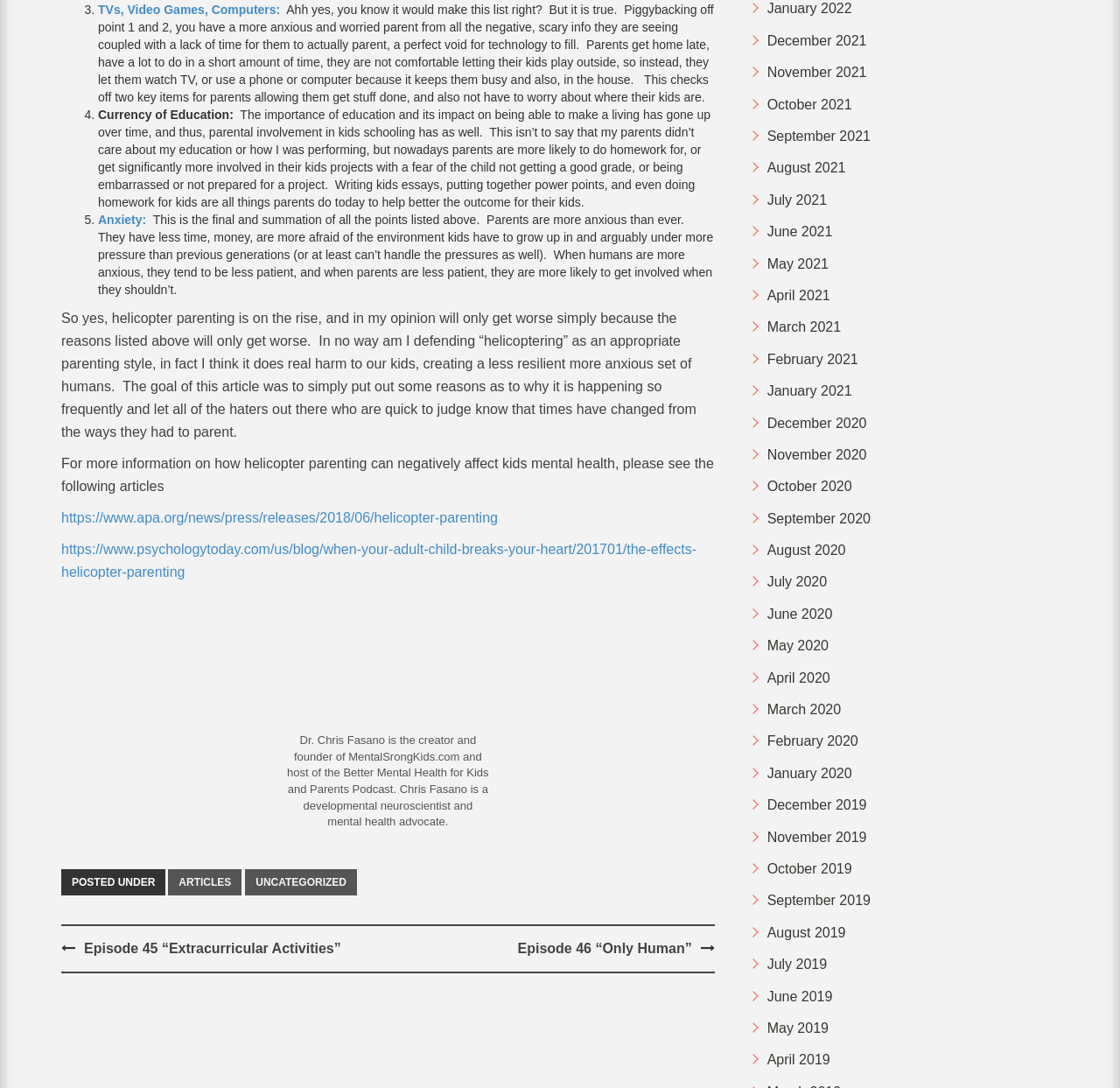Can you show the bounding box coordinates of the region to click on to complete the task described in the instruction: "Click the 'Dental Care' link"?

None